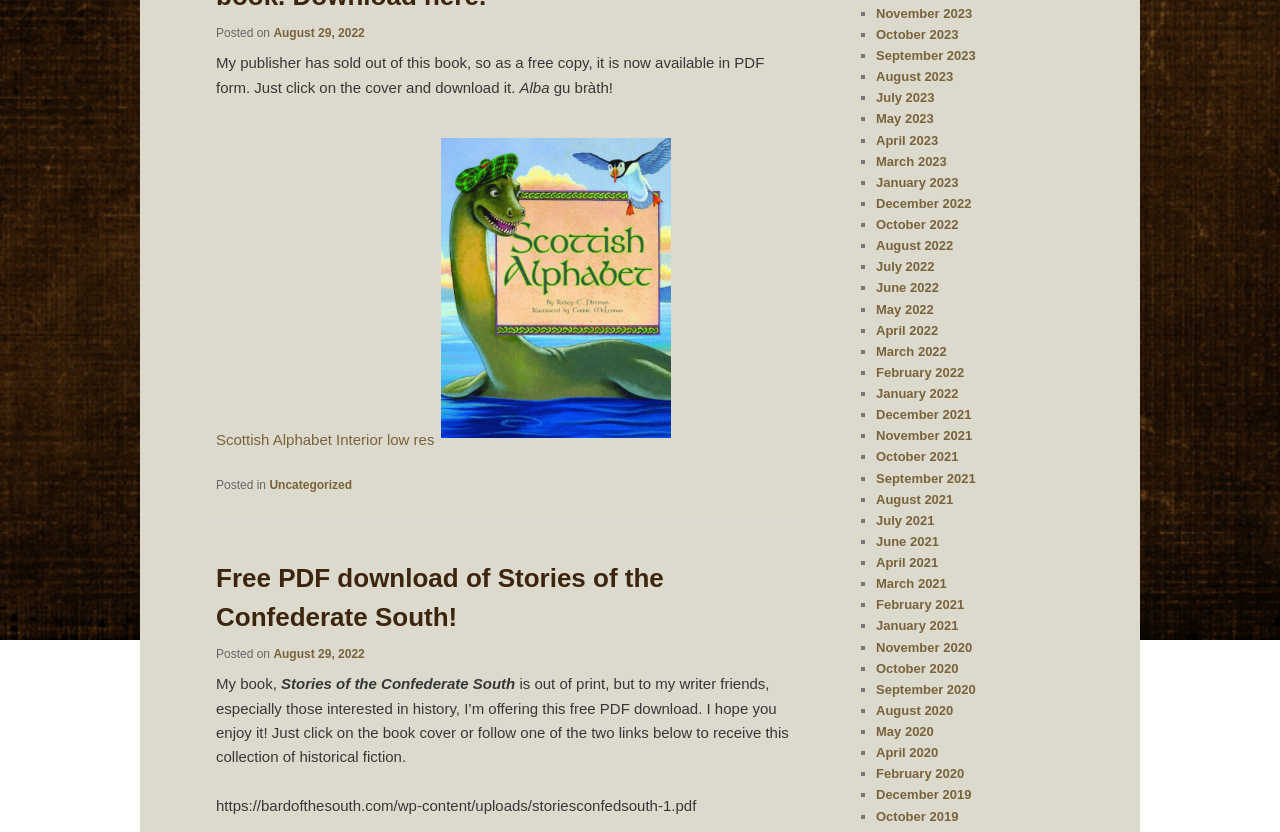Identify the bounding box of the UI element described as follows: "Scottish Alphabet Interior low res". Provide the coordinates as four float numbers in the range of 0 to 1 [left, top, right, bottom].

[0.169, 0.517, 0.53, 0.538]